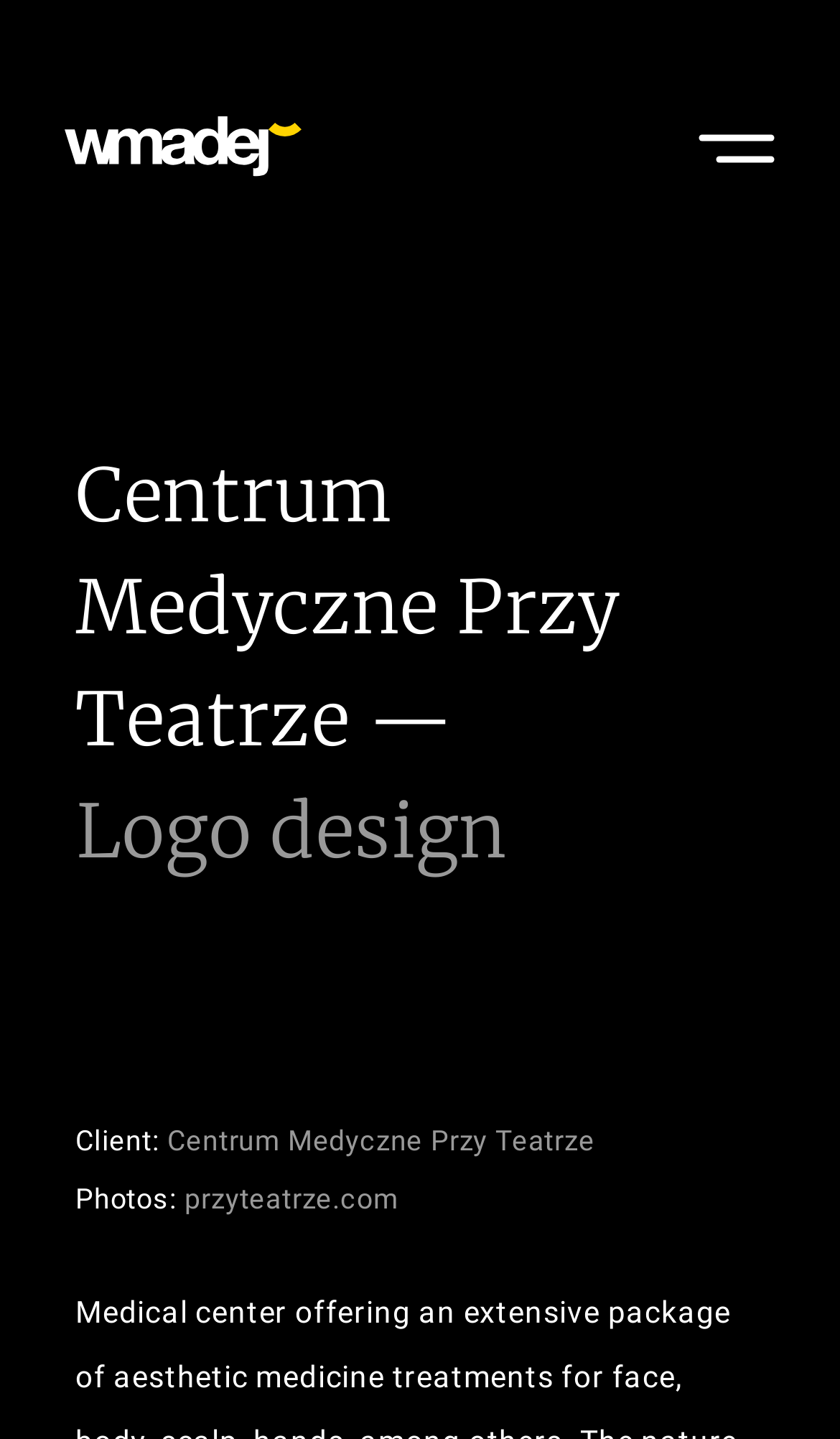What is the logo designer's name?
Look at the webpage screenshot and answer the question with a detailed explanation.

I found the logo designer's name by looking at the link at the top of the page, which is 'Wojciech Madej'.